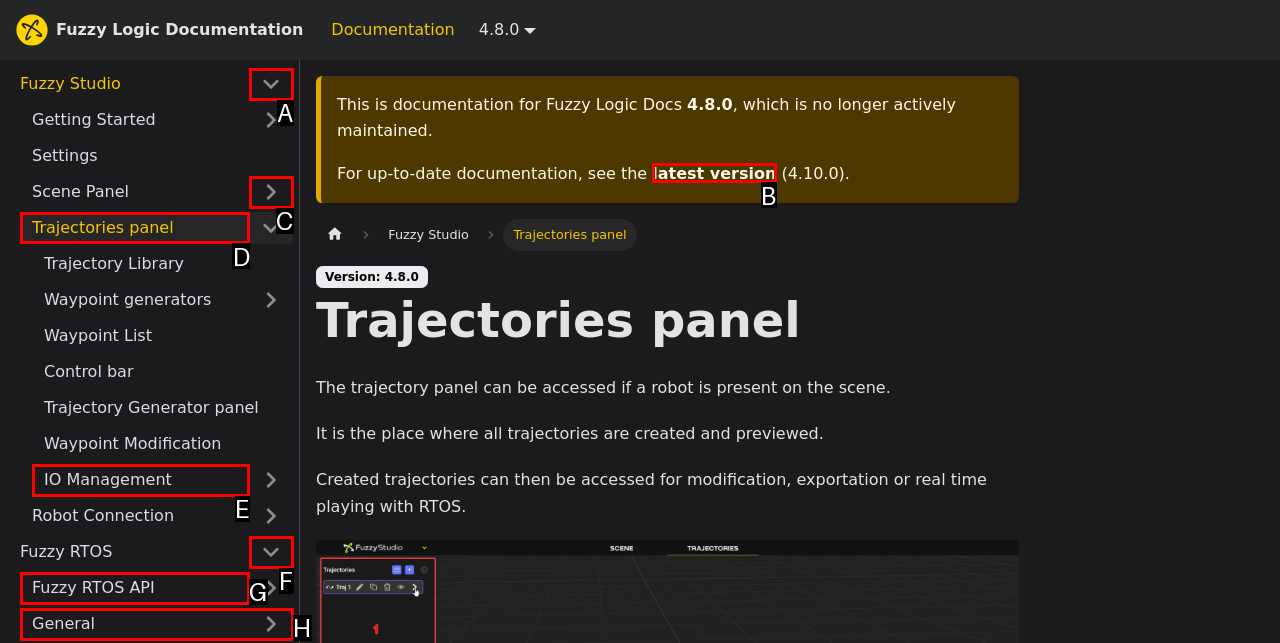Point out which HTML element you should click to fulfill the task: Access Trajectories panel.
Provide the option's letter from the given choices.

D